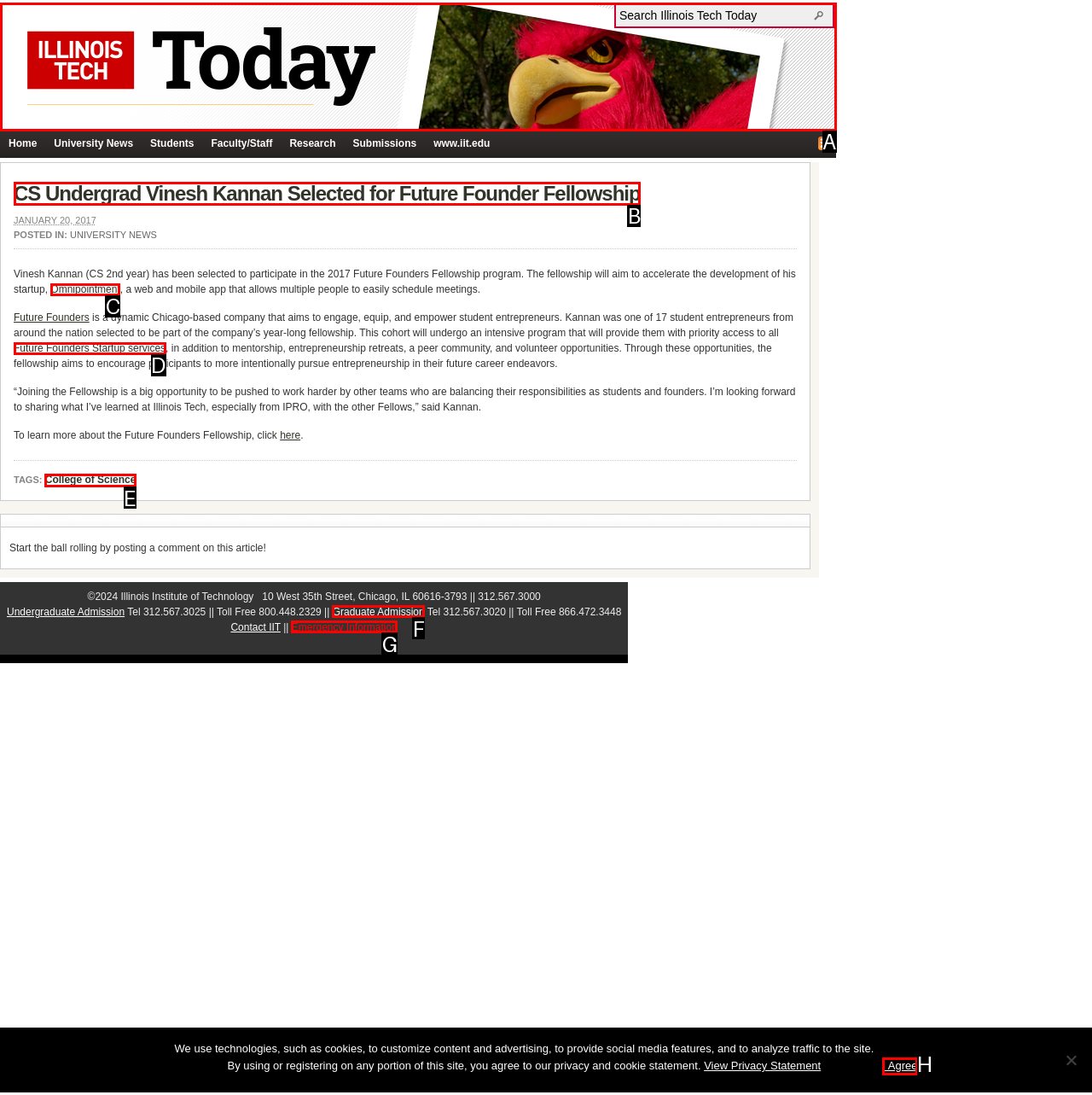Which HTML element among the options matches this description: Future Founders Startup services? Answer with the letter representing your choice.

D